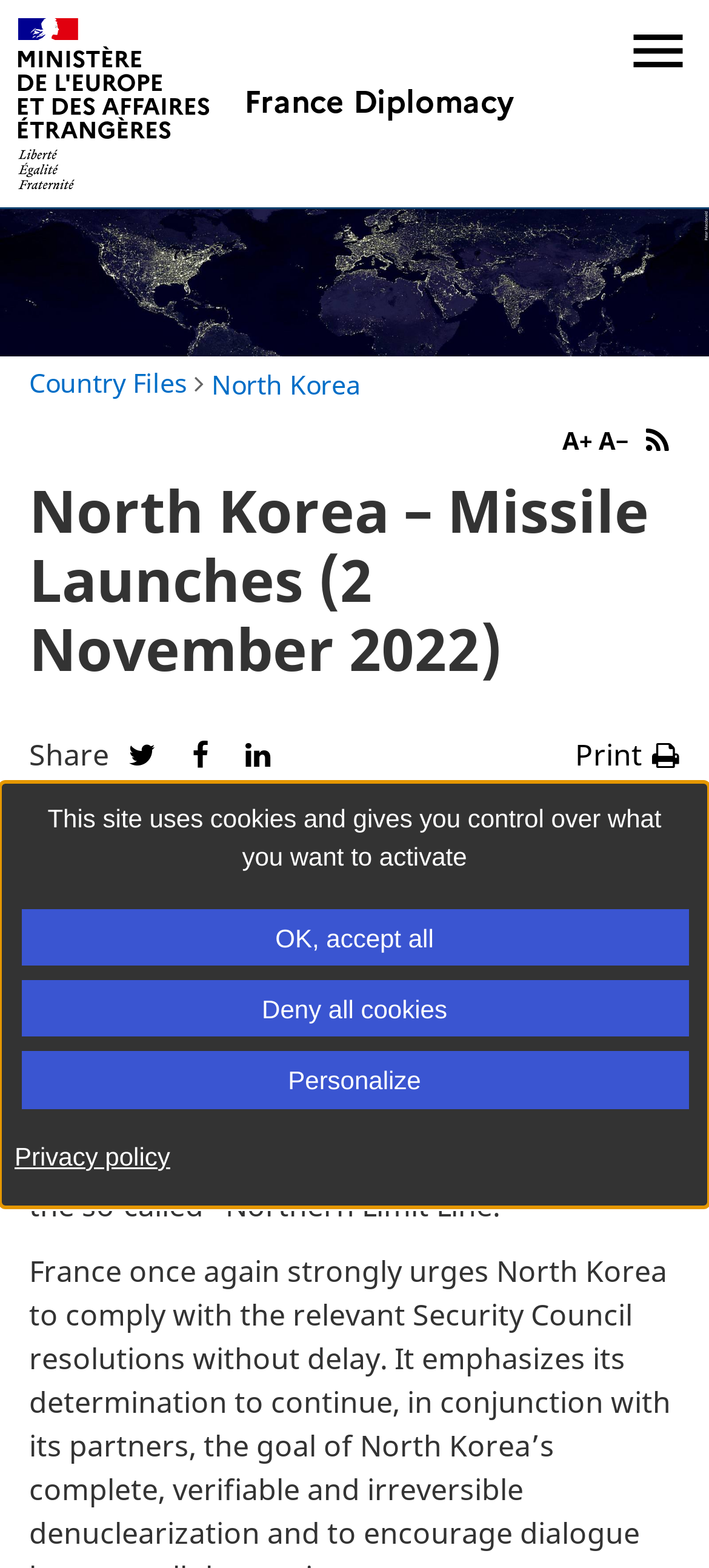What social media platforms are available for sharing?
Look at the image and answer with only one word or phrase.

Twitter, Facebook, Linkedin